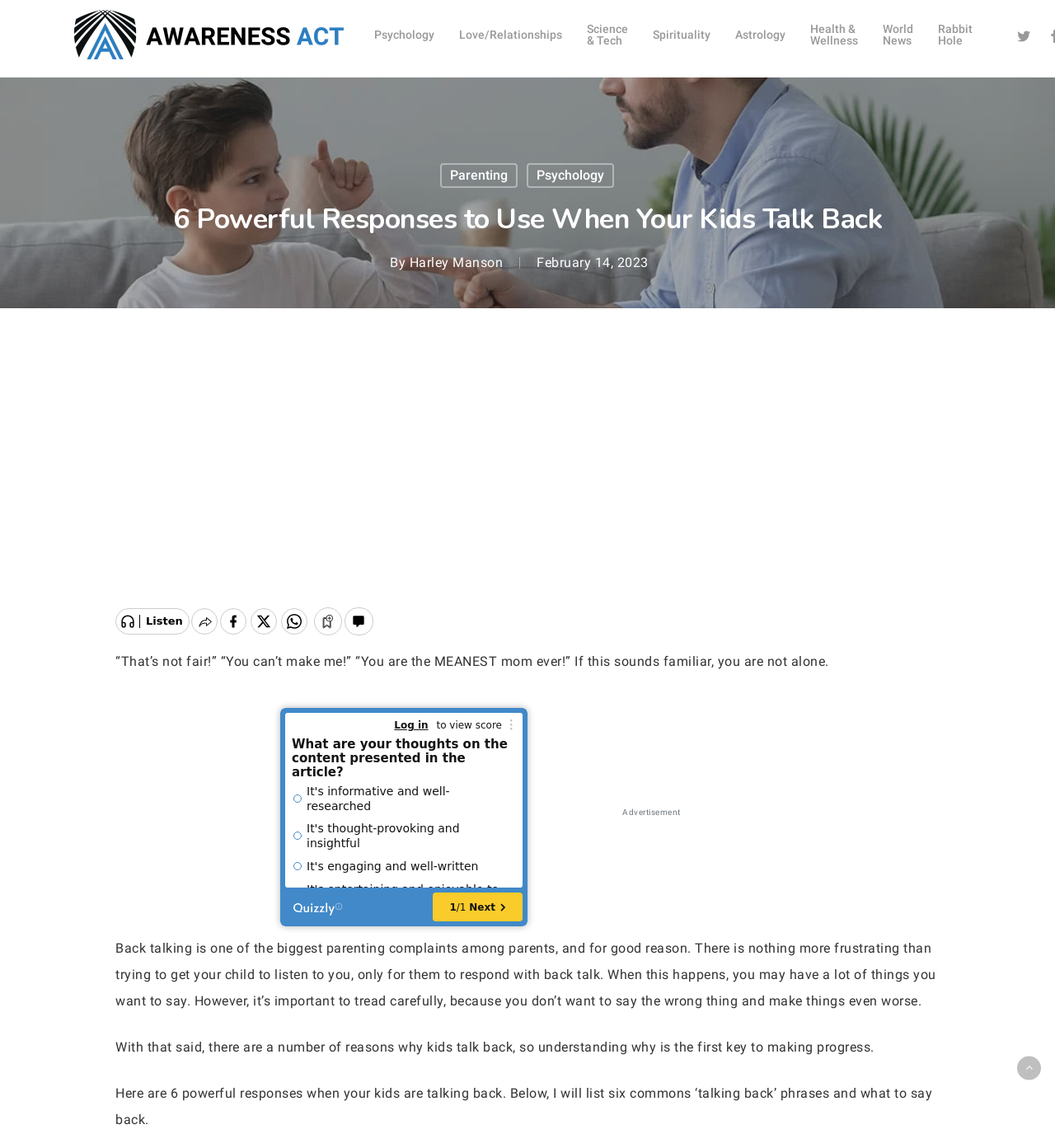Locate the bounding box coordinates of the area where you should click to accomplish the instruction: "Read the article about parenting".

[0.417, 0.142, 0.491, 0.164]